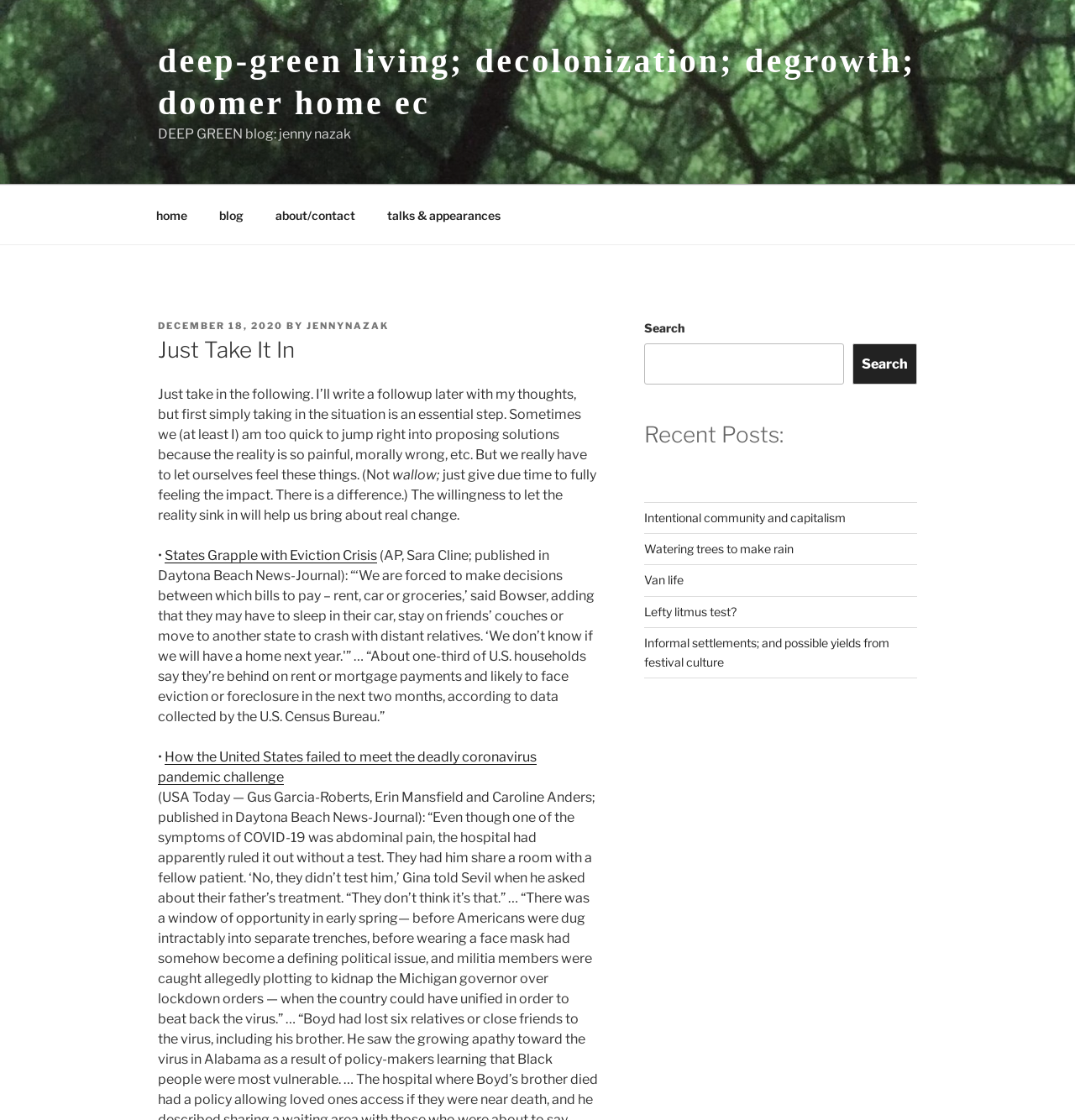Determine the bounding box for the UI element as described: "Watering trees to make rain". The coordinates should be represented as four float numbers between 0 and 1, formatted as [left, top, right, bottom].

[0.599, 0.484, 0.738, 0.496]